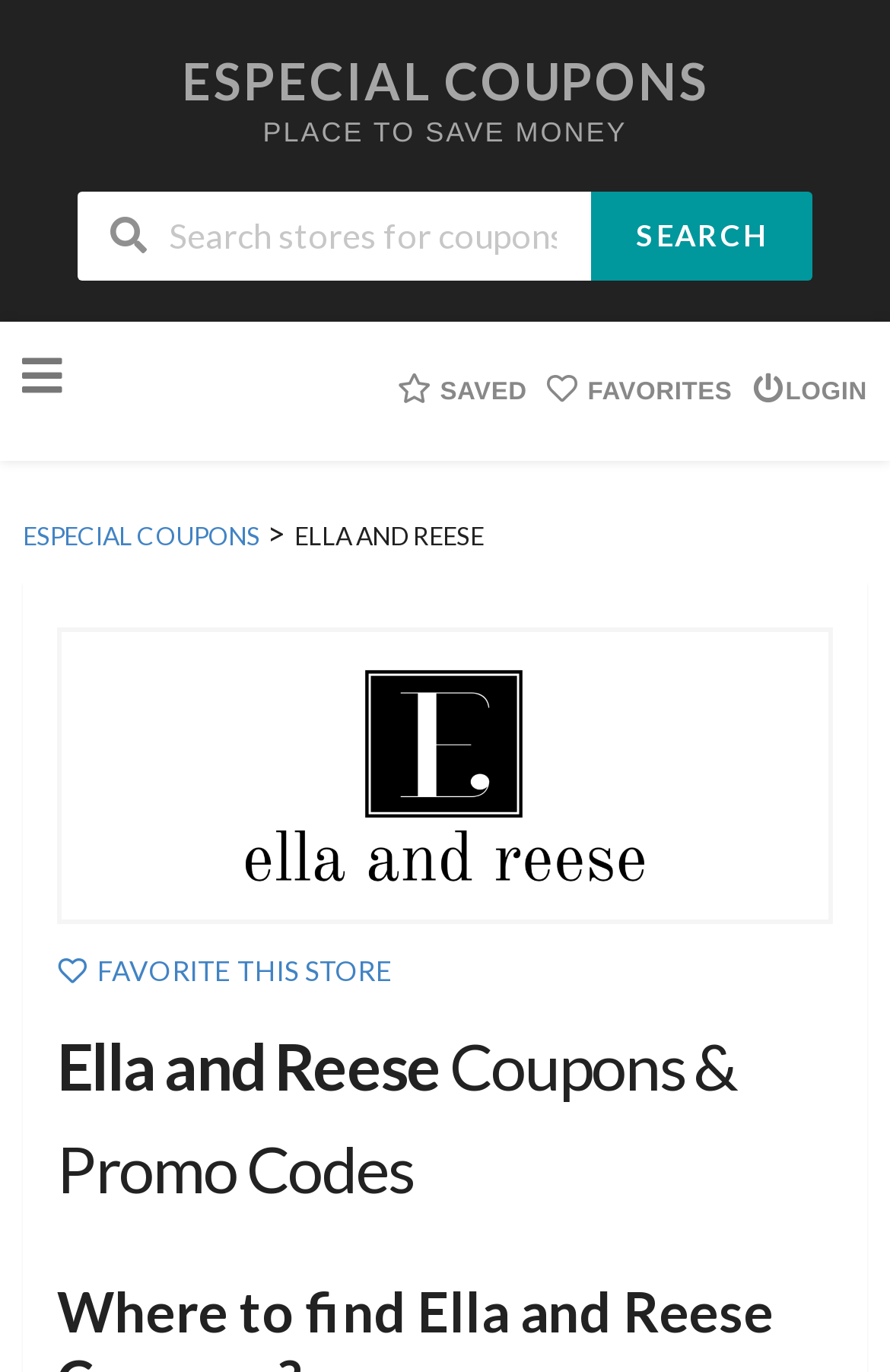What is the purpose of the textbox?
Make sure to answer the question with a detailed and comprehensive explanation.

The purpose of the textbox can be inferred from the text 'Search stores for coupons, deals...' associated with the textbox element at coordinates [0.087, 0.14, 0.664, 0.204]. This text suggests that the textbox is used to input search queries for finding coupons and deals.